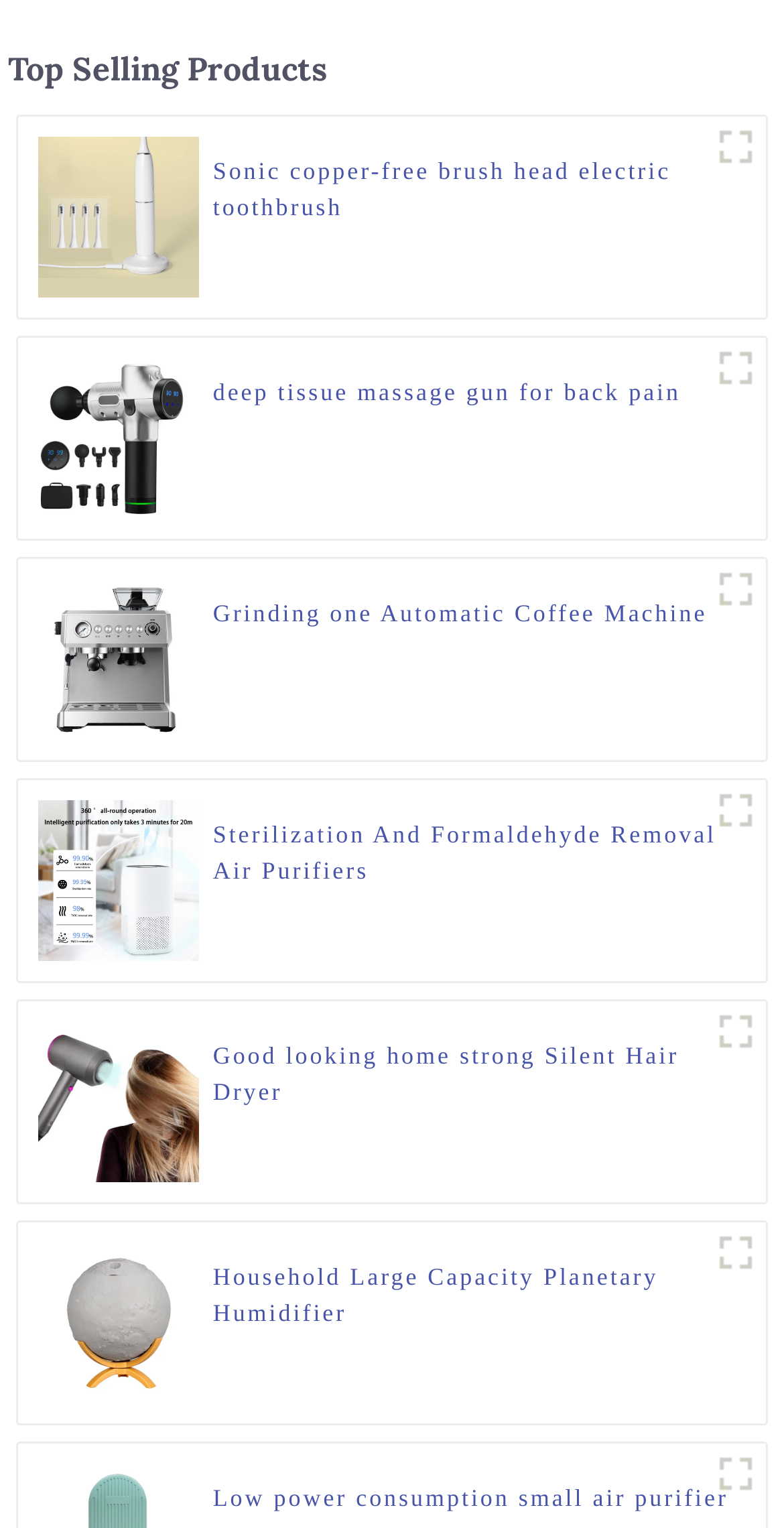By analyzing the image, answer the following question with a detailed response: What is the brand of the coffee machine?

The brand of the coffee machine can be determined by looking at the third figure element, which contains a link and an image with the product name 'Grinding one Automatic Coffee Machine'.